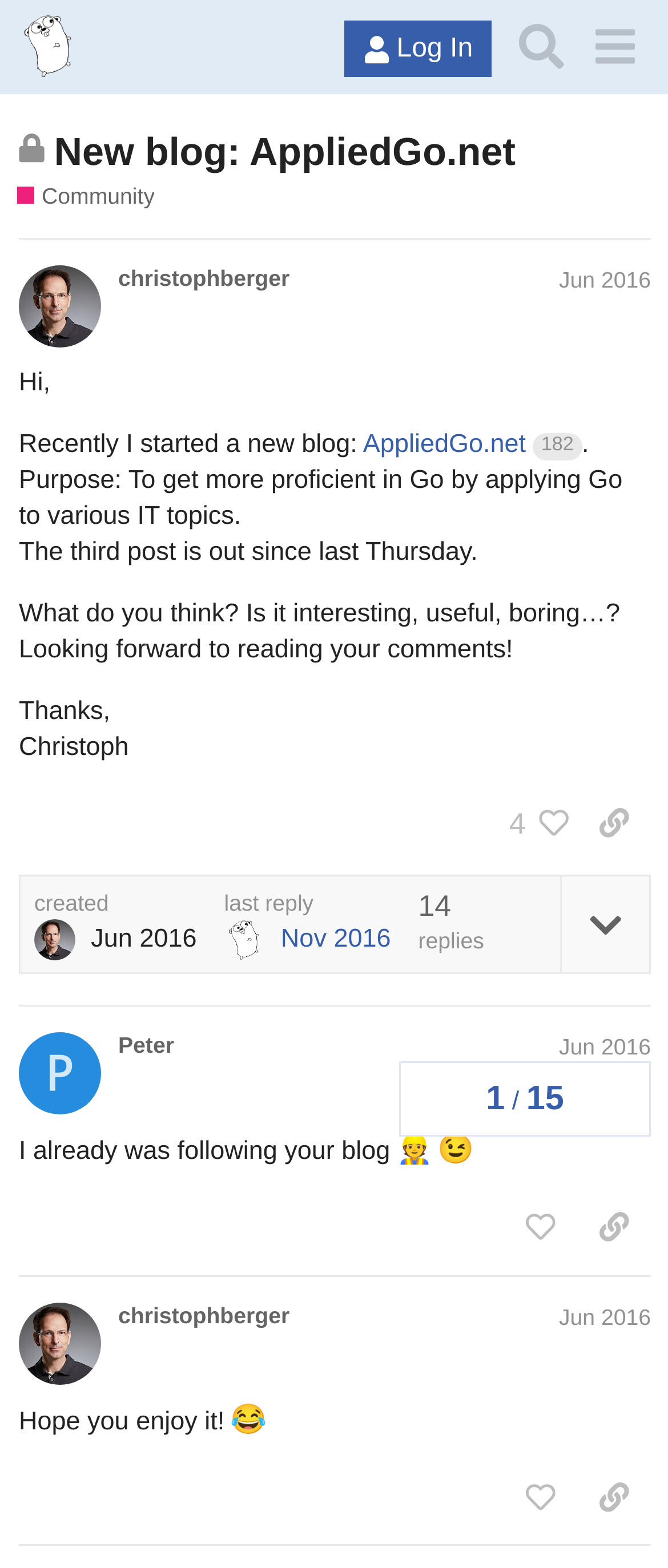Explain the webpage in detail.

This webpage is a forum discussion page titled "New blog: AppliedGo.net - Community - Go Forum". At the top, there is a header section with a link to "Go Forum" and buttons for "Log In" and "Search". Below the header, there is a heading that indicates the topic is closed and no longer accepts new replies.

The main content of the page is divided into three sections, each representing a post from a different user. The first post is from "christophberger" and contains a brief introduction to a new blog, AppliedGo.net, which aims to improve proficiency in Go by applying it to various IT topics. The post also mentions that the third post is out since last Thursday and invites readers to share their thoughts.

The second post is from "Peter" and is a response to the first post. It contains a brief message expressing support for the blog. The third post is again from "christophberger" and is a short message expressing hope that readers will enjoy the blog.

Each post has a heading with the username and date of the post, followed by the post content. The posts also have buttons to like the post and copy a link to the post to the clipboard. Additionally, there are images and generic text elements throughout the posts, which appear to be emojis and timestamps.